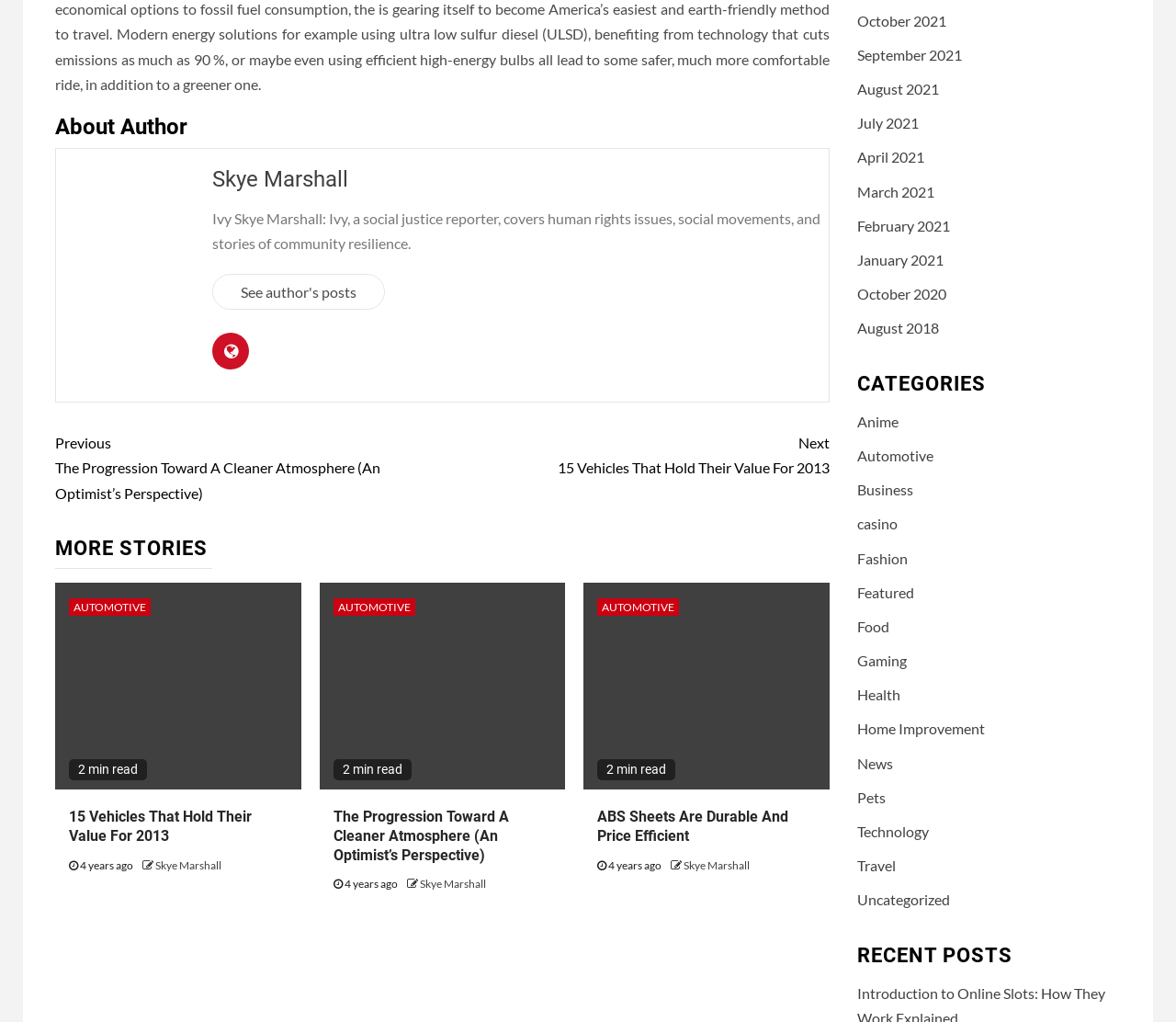Who is the author of the article?
Based on the image, give a one-word or short phrase answer.

Skye Marshall